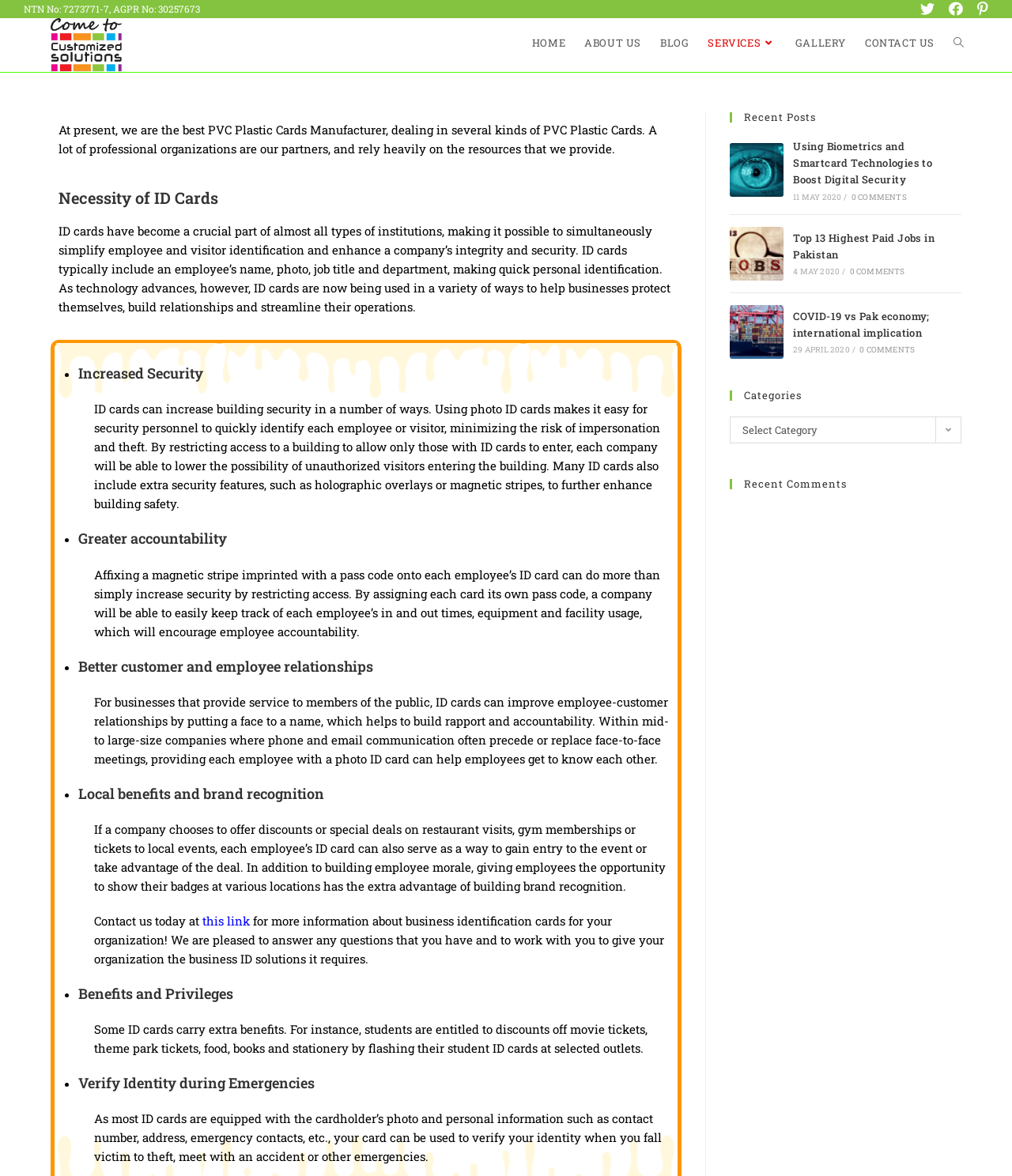What is the advantage of providing each employee with a photo ID card?
Kindly offer a comprehensive and detailed response to the question.

The webpage explains that providing each employee with a photo ID card can improve employee-customer relationships by putting a face to a name, which helps to build rapport and accountability.